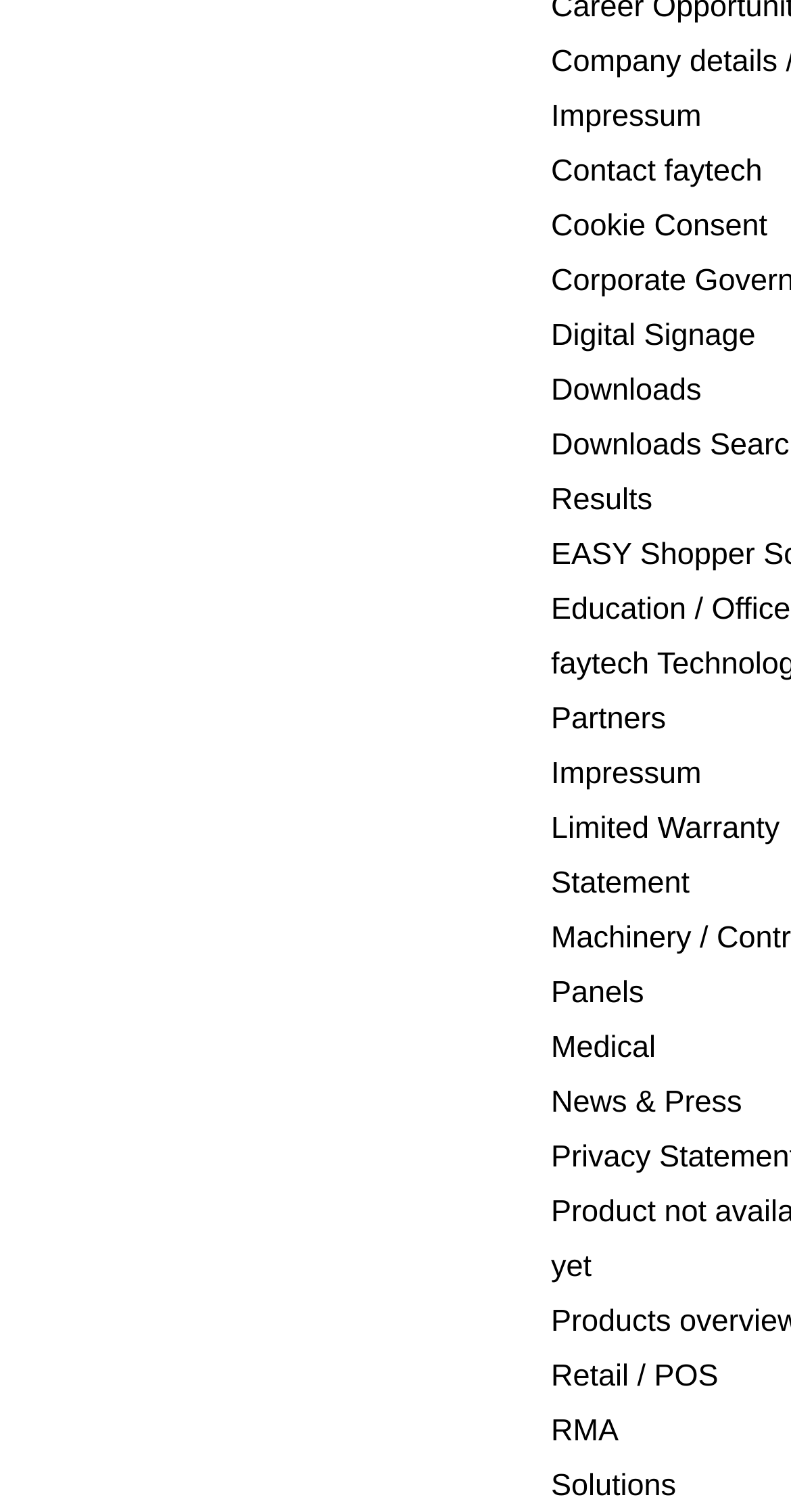Give a one-word or short-phrase answer to the following question: 
What are the main categories on the webpage?

Digital Signage, Education, Medical, etc.